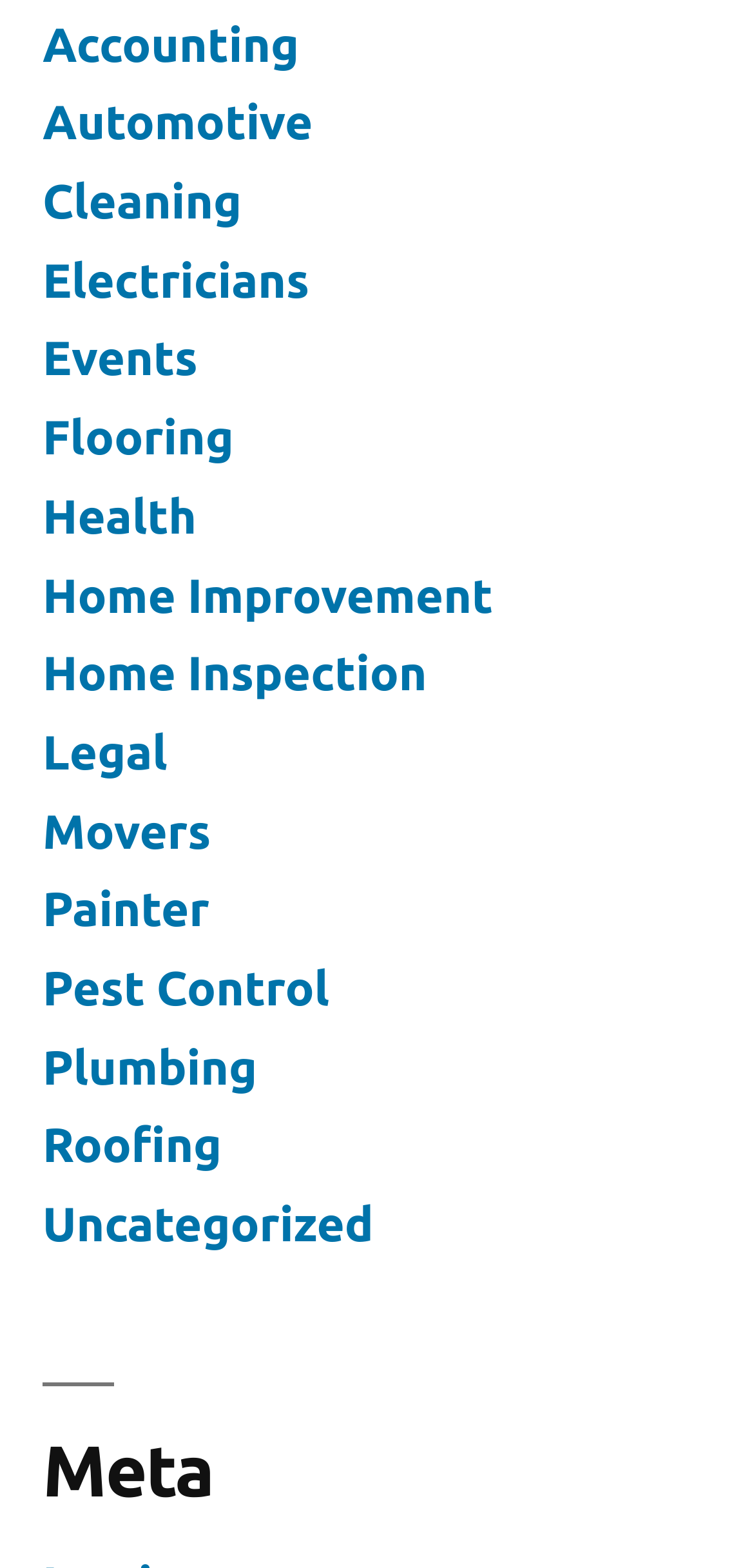Show the bounding box coordinates of the element that should be clicked to complete the task: "View Home Improvement".

[0.056, 0.362, 0.654, 0.396]